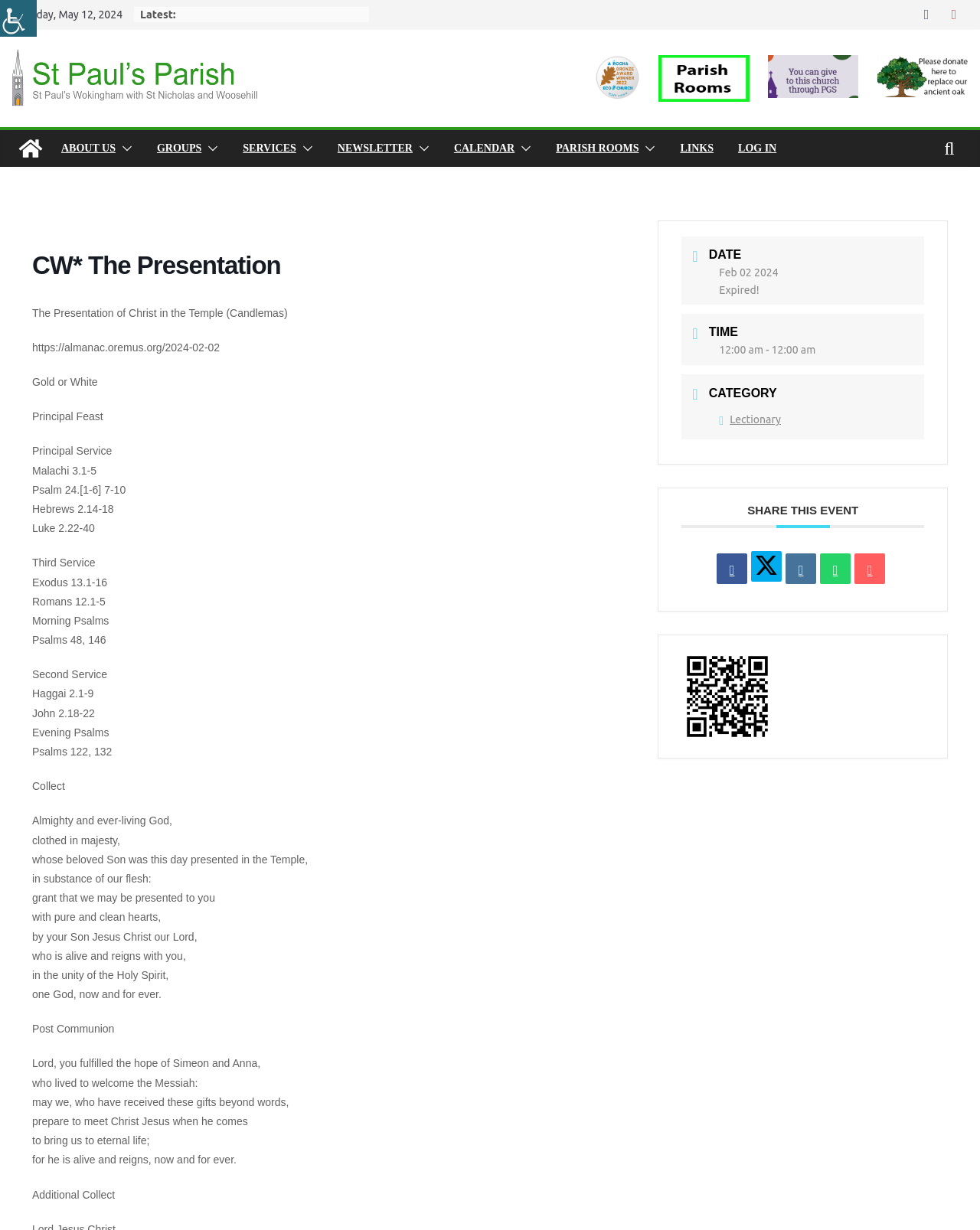Provide a thorough description of this webpage.

This webpage appears to be a parish website, specifically St Paul's Parish, with a focus on the Presentation of Christ in the Temple (Candlemas) on February 2, 2024. 

At the top of the page, there is a heading "CW* The Presentation" followed by a series of static texts providing details about the event, including the date, color, and type of feast. Below this, there are several lines of text listing the readings and services for the day.

On the left side of the page, there is a navigation menu with links to various sections of the website, including "ABOUT US", "GROUPS", "SERVICES", "NEWSLETTER", "CALENDAR", "PARISH ROOMS", and "LINKS". Each of these links has a corresponding button with an icon.

In the middle of the page, there is a section with five figures, each containing a link. These figures are arranged horizontally and take up most of the width of the page.

At the bottom of the page, there is a section with a heading "DATE" and a description list providing additional information about the event.

There are also several images on the page, including a logo for St Paul's Parish and icons for the navigation menu links.